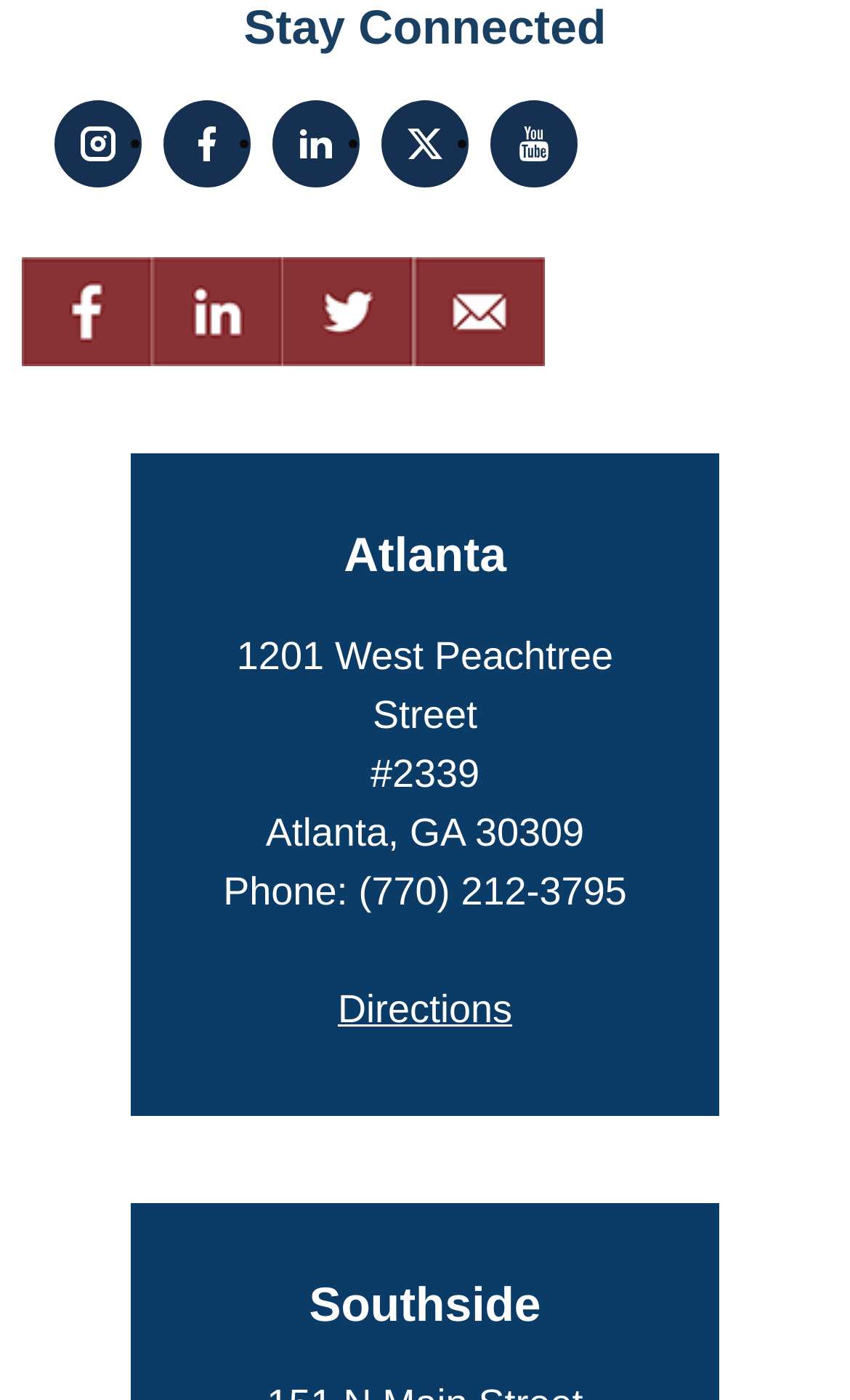Based on the image, please elaborate on the answer to the following question:
What social media platforms are listed?

I found the list of social media platforms by looking at the links and images on the webpage. The links 'follow us on Instagram', 'follow us on Facebook', 'follow us on LinkedIn', 'follow us on X', and 'follow us on YouTube' are accompanied by their respective icons, indicating the presence of these social media platforms.